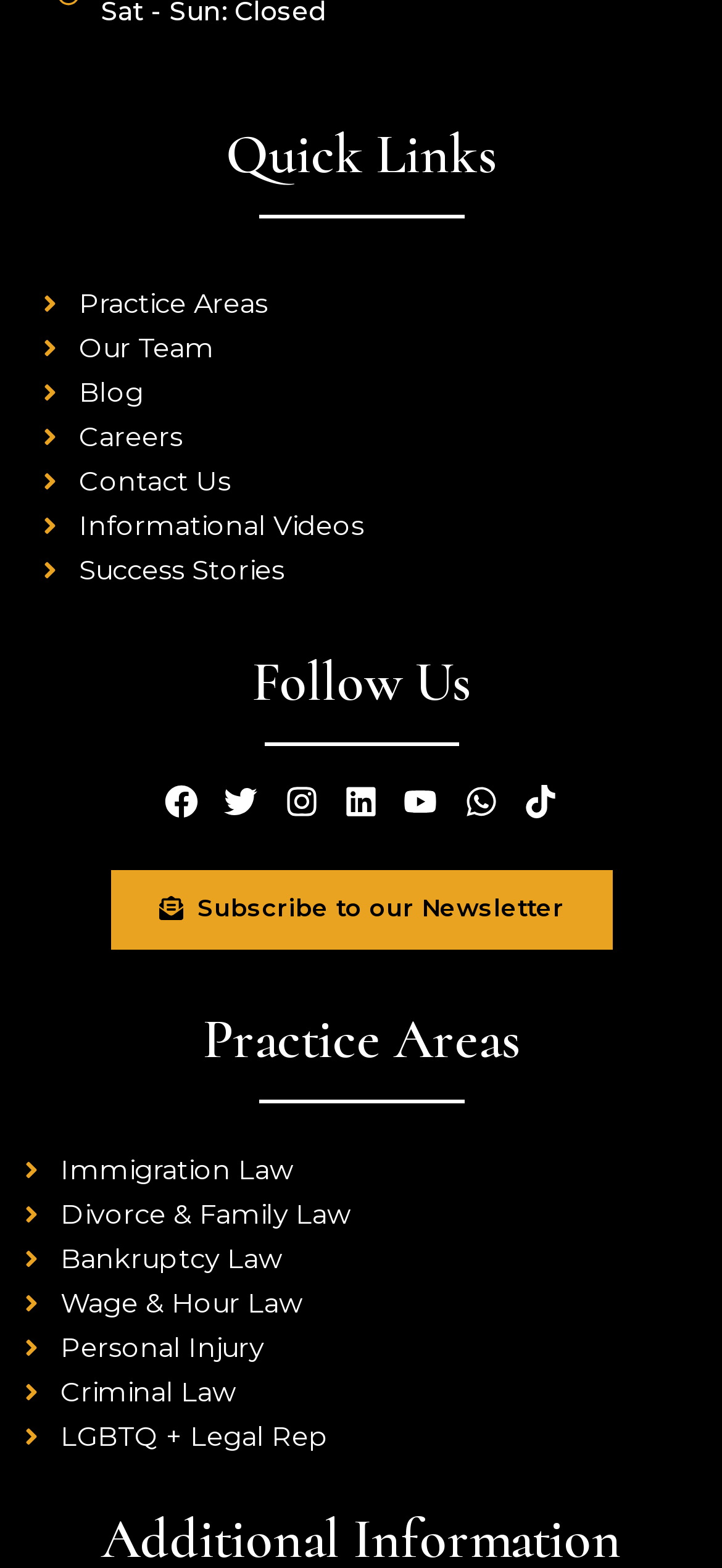Could you find the bounding box coordinates of the clickable area to complete this instruction: "Subscribe to our Newsletter"?

[0.153, 0.554, 0.847, 0.605]